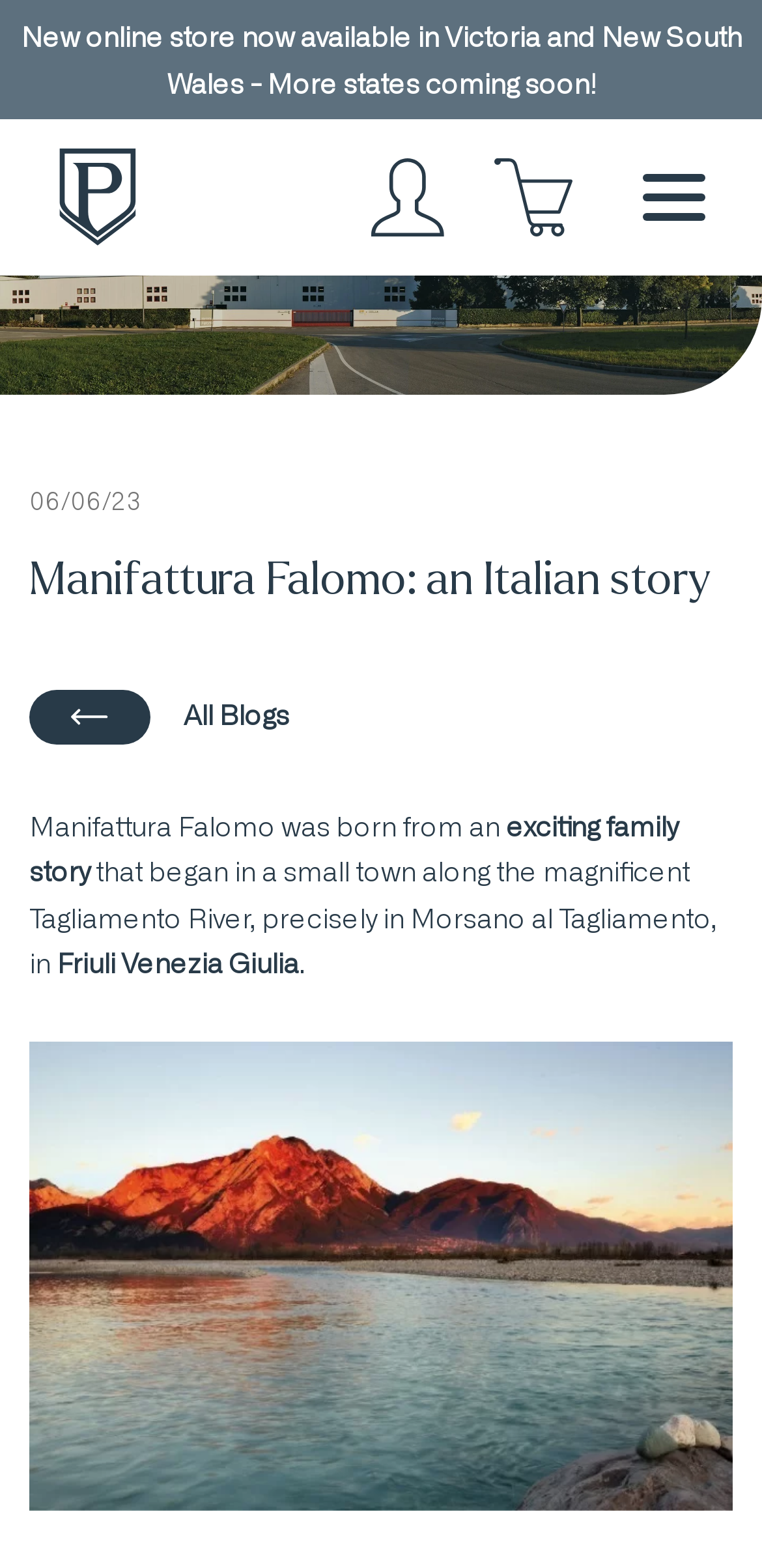Please specify the bounding box coordinates in the format (top-left x, top-left y, bottom-right x, bottom-right y), with all values as floating point numbers between 0 and 1. Identify the bounding box of the UI element described by: All Blogs

[0.038, 0.445, 0.379, 0.465]